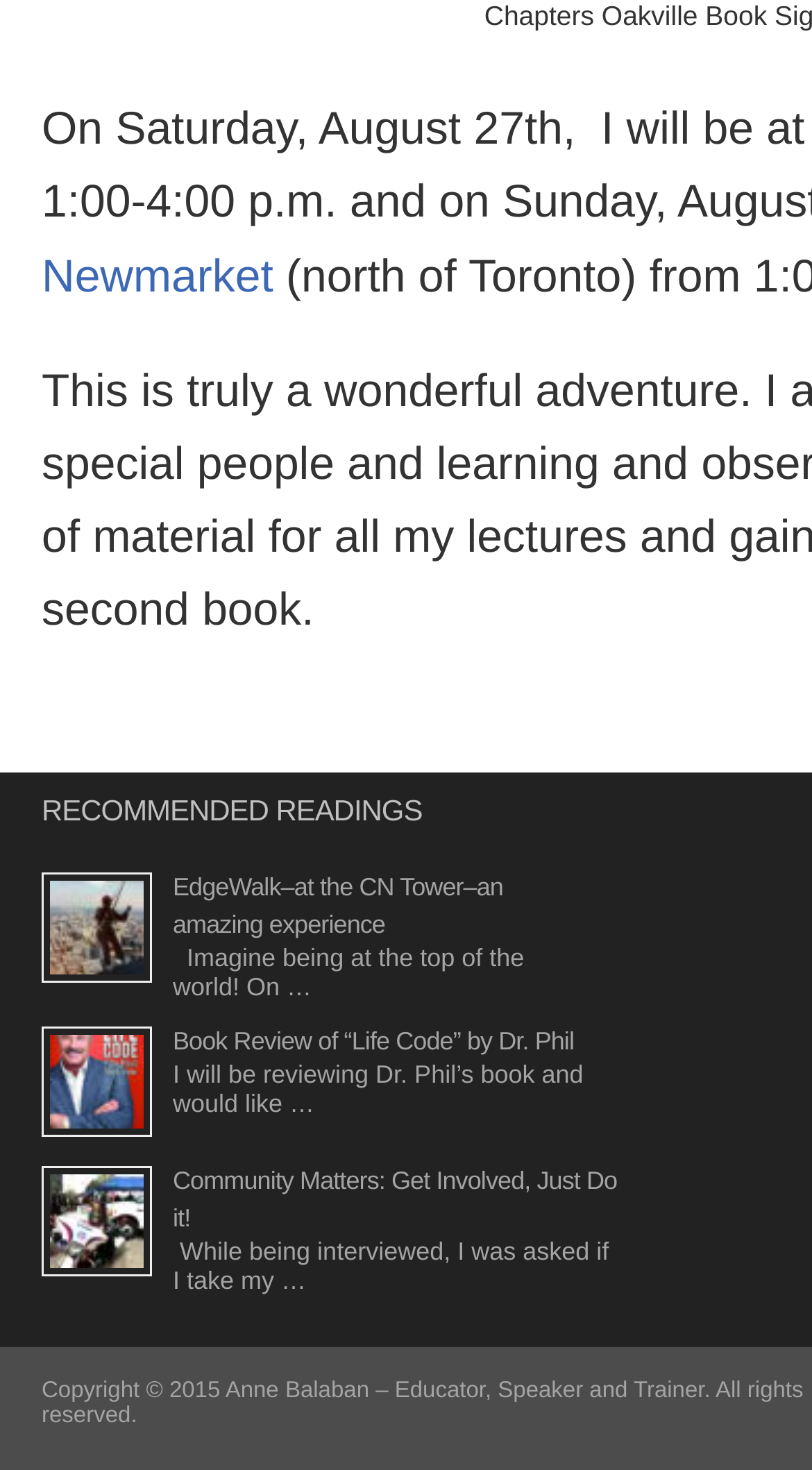Identify the bounding box coordinates for the UI element described as follows: "Newmarket". Ensure the coordinates are four float numbers between 0 and 1, formatted as [left, top, right, bottom].

[0.051, 0.169, 0.352, 0.205]